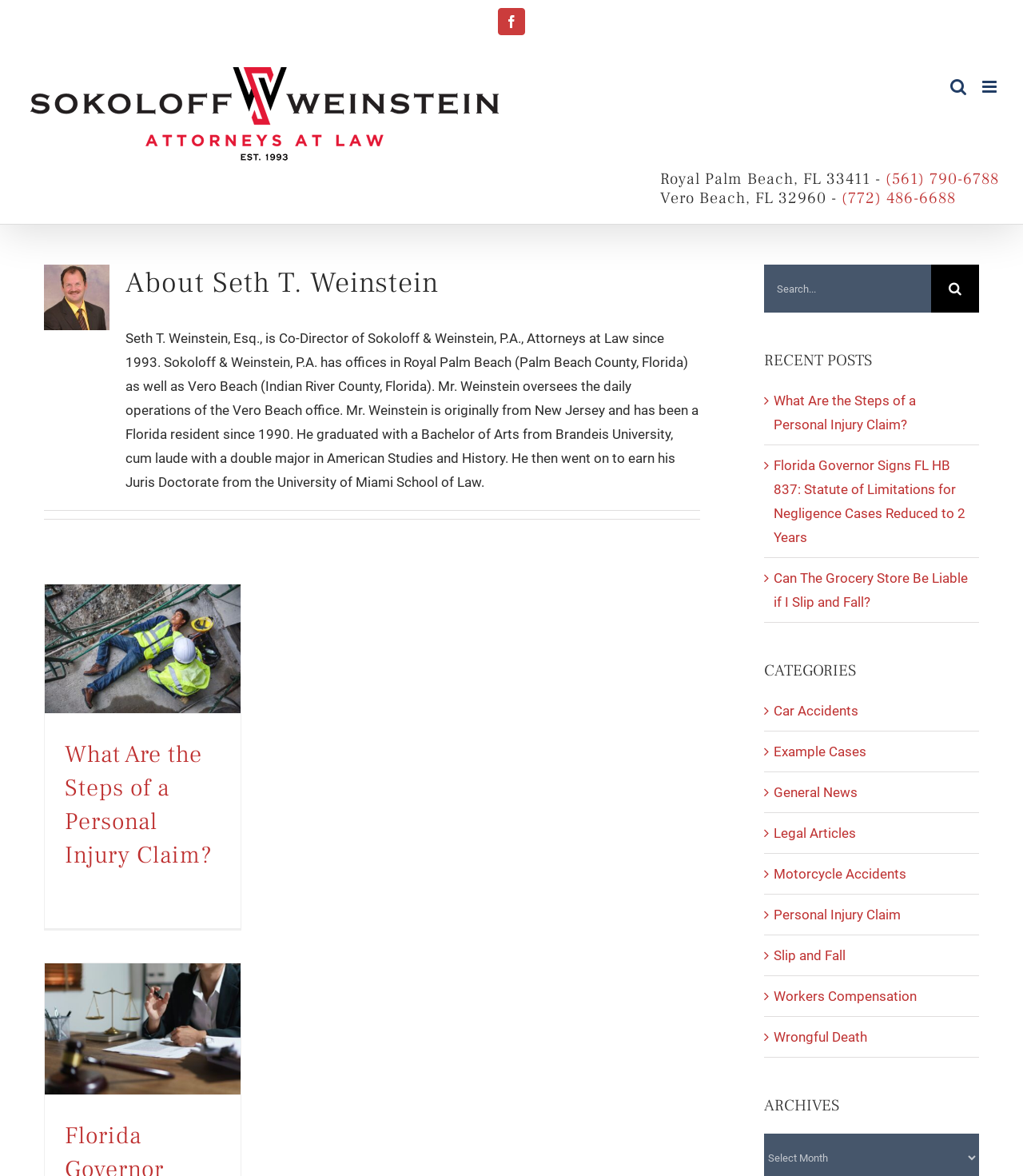Identify the bounding box coordinates for the element you need to click to achieve the following task: "Read about Seth T. Weinstein". The coordinates must be four float values ranging from 0 to 1, formatted as [left, top, right, bottom].

[0.123, 0.225, 0.684, 0.257]